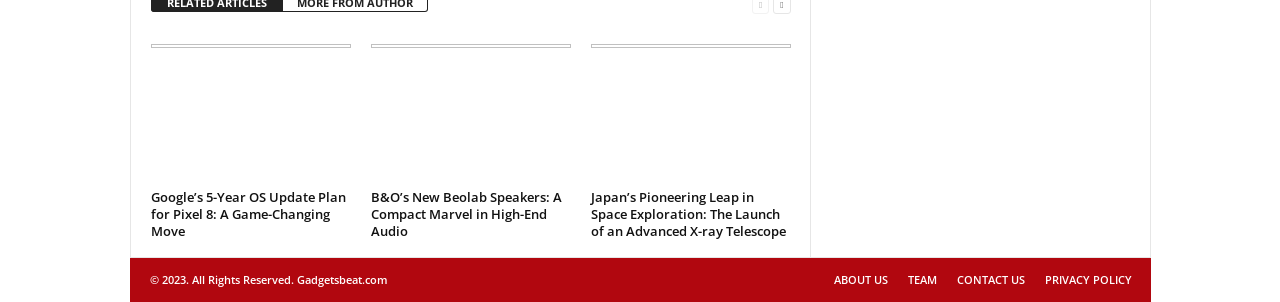Please provide the bounding box coordinates for the element that needs to be clicked to perform the following instruction: "read about Google’s 5-Year OS Update Plan for Pixel 8". The coordinates should be given as four float numbers between 0 and 1, i.e., [left, top, right, bottom].

[0.118, 0.109, 0.274, 0.606]